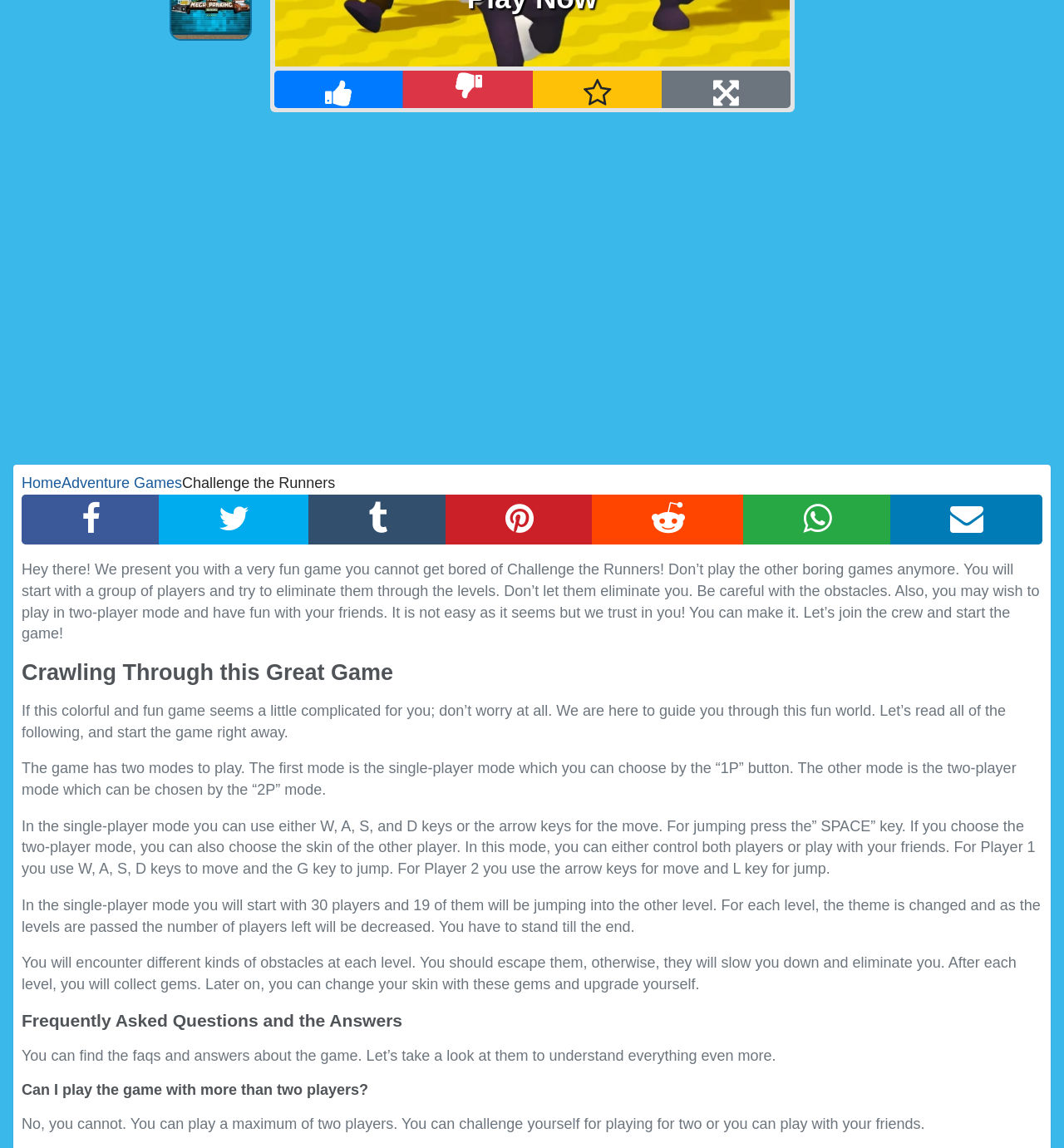Locate the bounding box coordinates for the element described below: "aria-label="Email Share"". The coordinates must be four float values between 0 and 1, formatted as [left, top, right, bottom].

[0.836, 0.431, 0.98, 0.474]